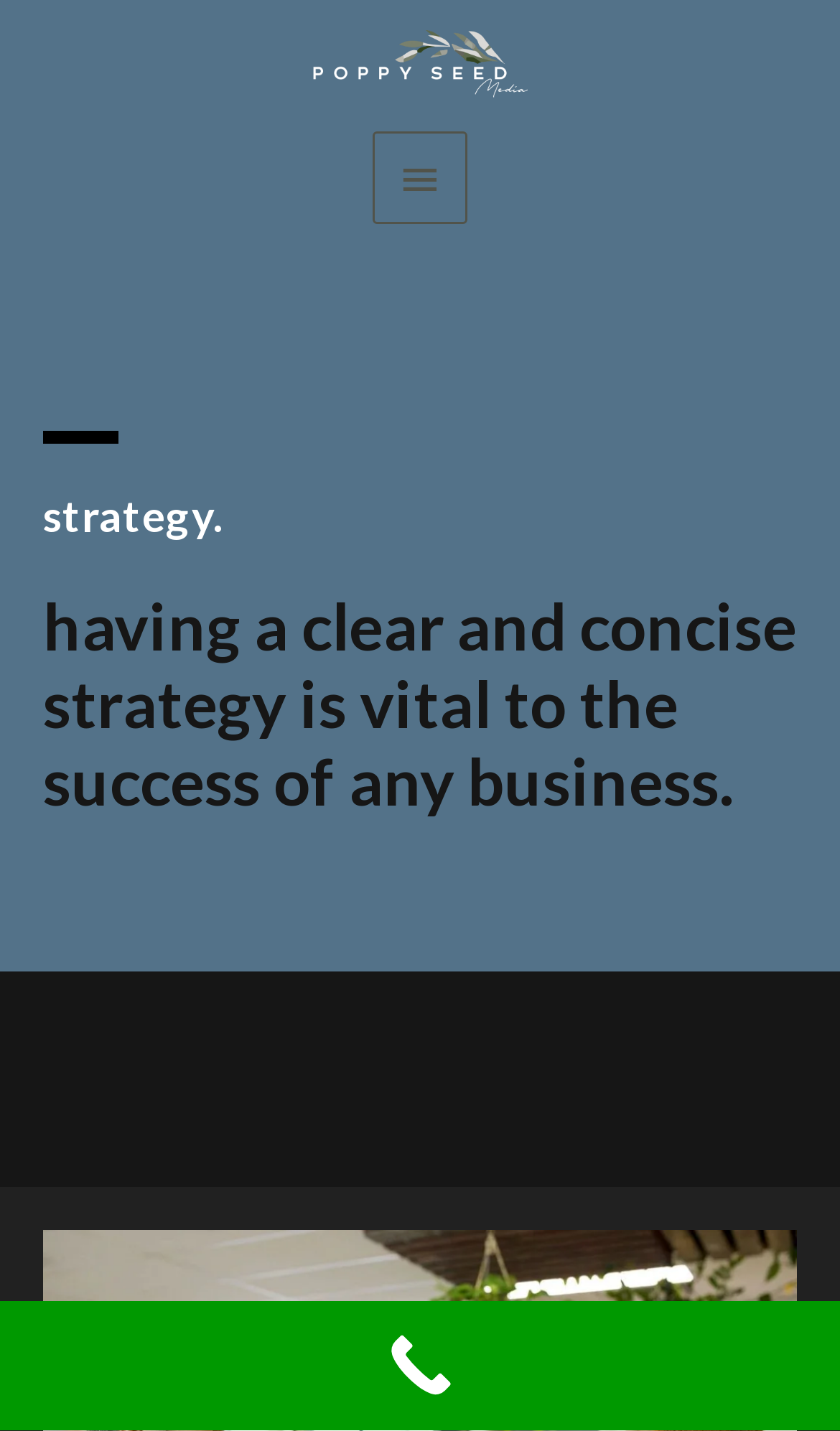Based on the element description Main Menu, identify the bounding box coordinates for the UI element. The coordinates should be in the format (top-left x, top-left y, bottom-right x, bottom-right y) and within the 0 to 1 range.

[0.444, 0.092, 0.556, 0.157]